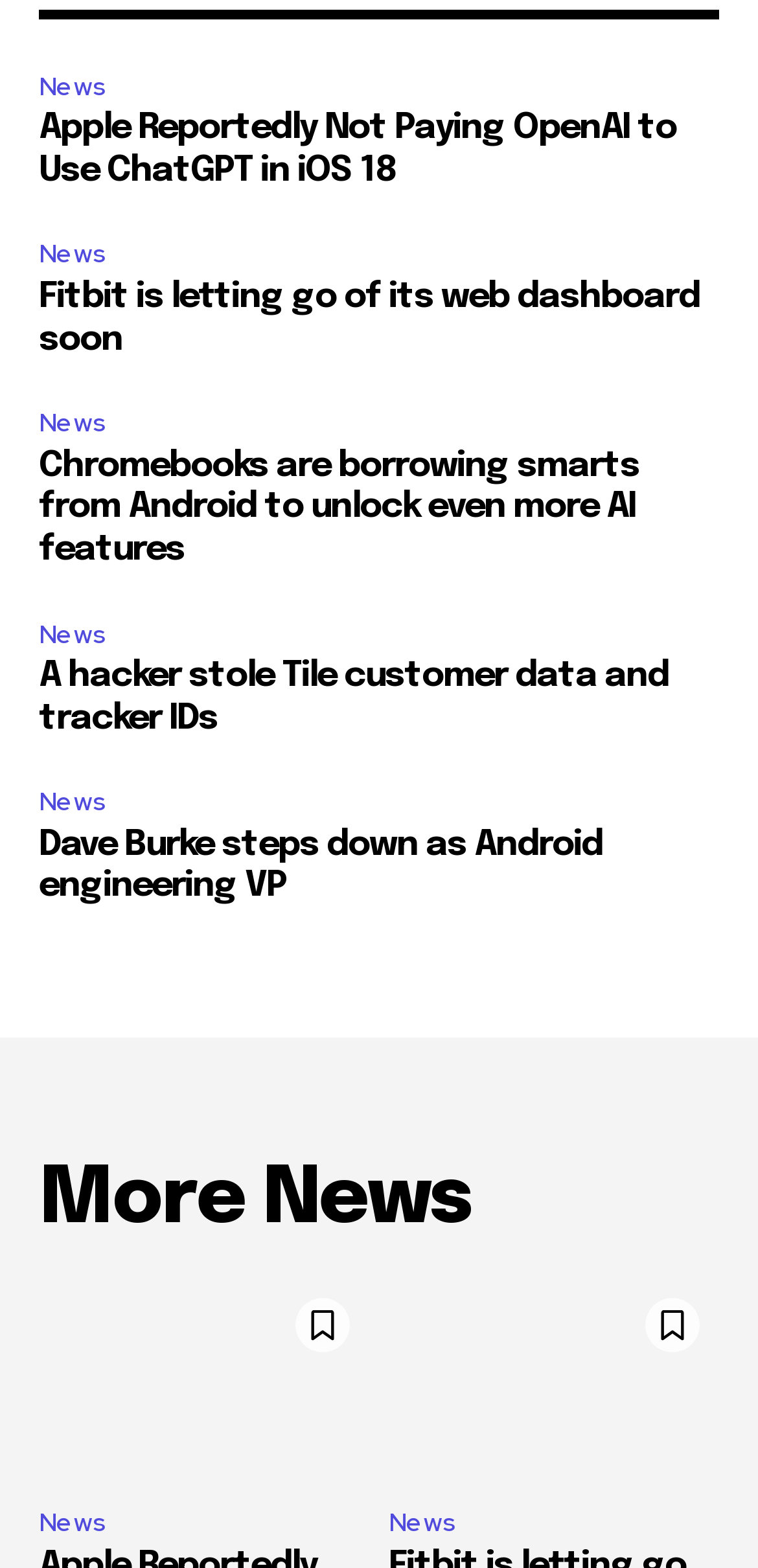How many news headings are on this page?
Could you answer the question with a detailed and thorough explanation?

I counted the number of heading elements on the page, and there are 9 headings, each with a link to a news article.